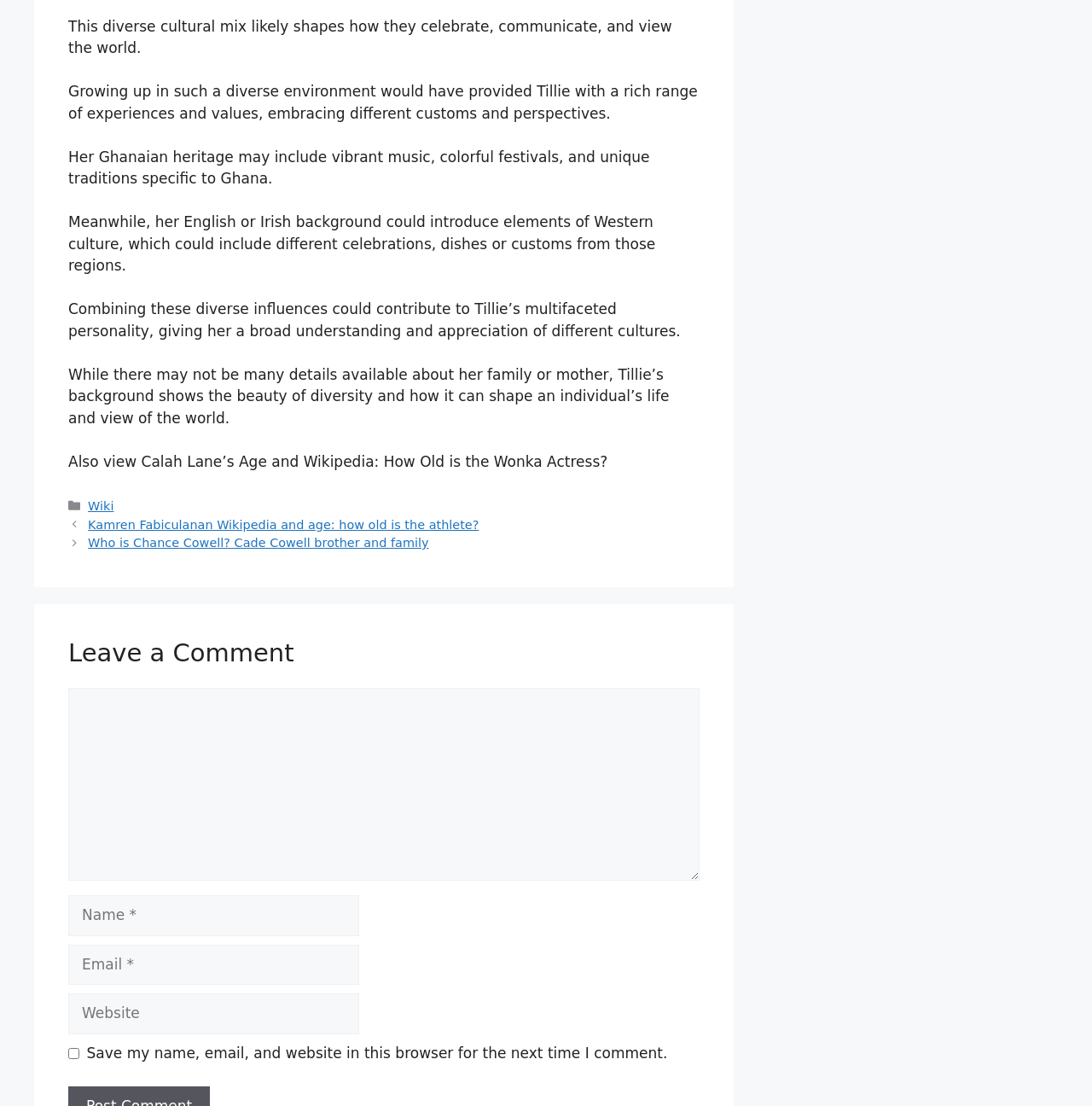What is the purpose of the comment section? Based on the image, give a response in one word or a short phrase.

To leave a comment